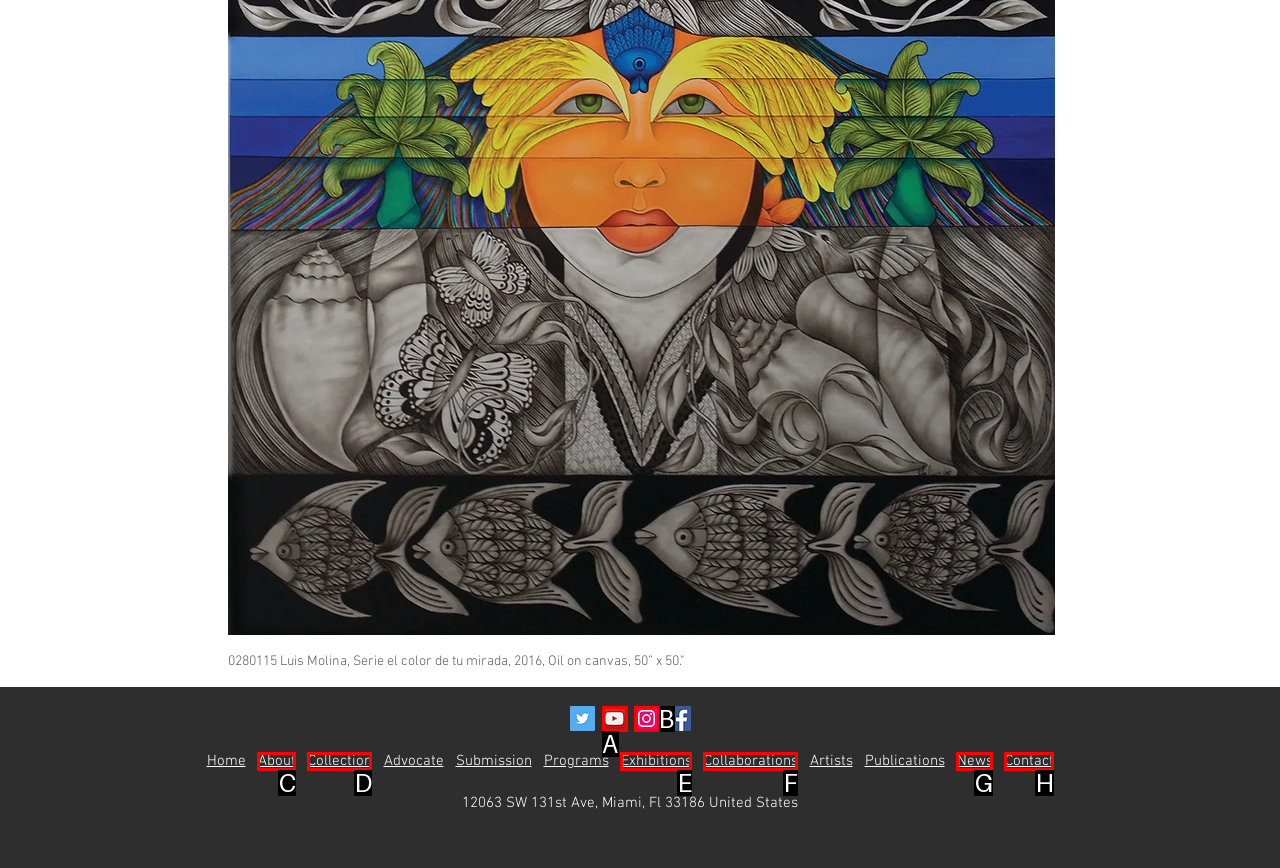Determine which HTML element corresponds to the description: Collaborations. Provide the letter of the correct option.

F